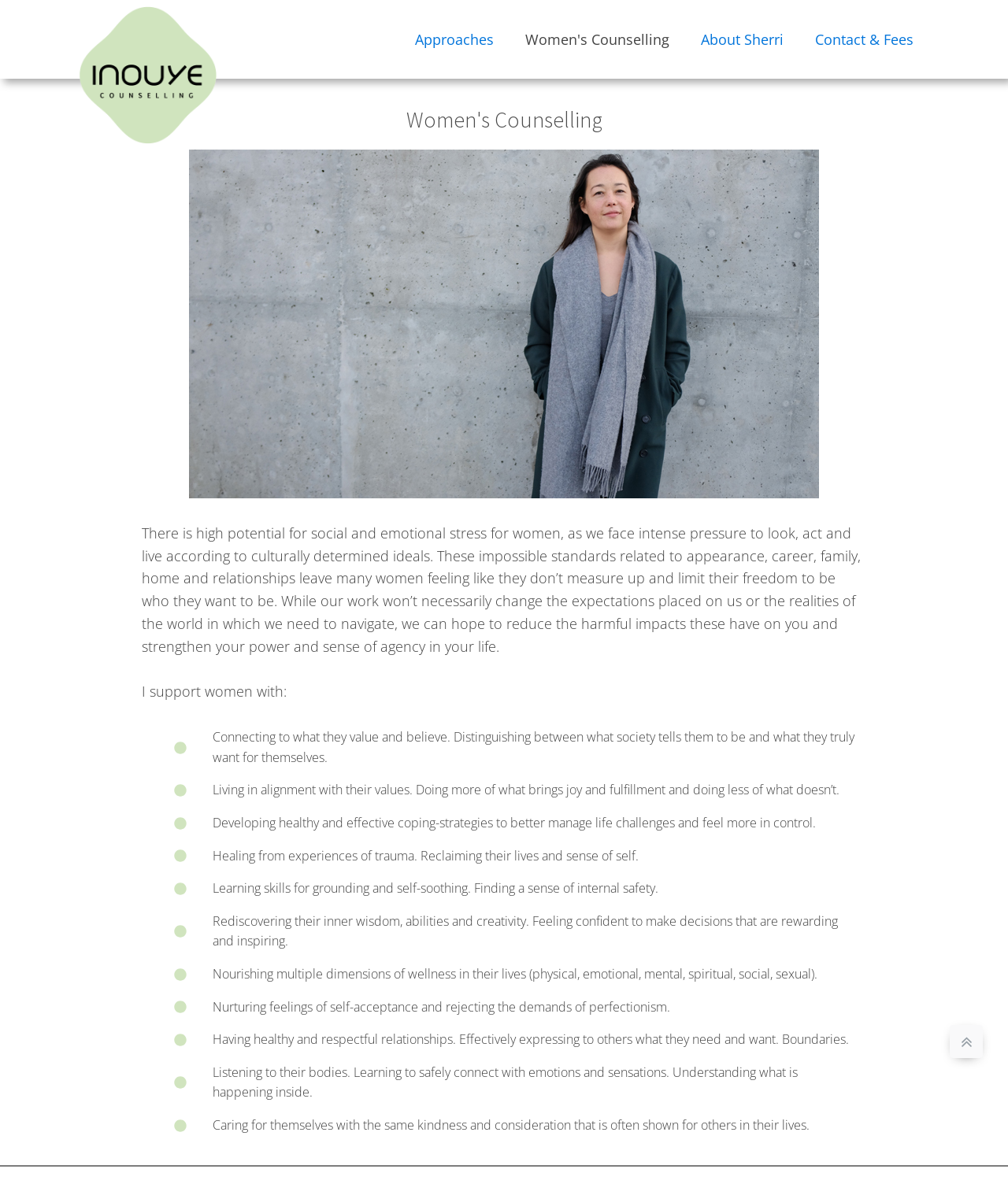What is the main issue faced by women according to the counsellor?
From the image, provide a succinct answer in one word or a short phrase.

Social and emotional stress